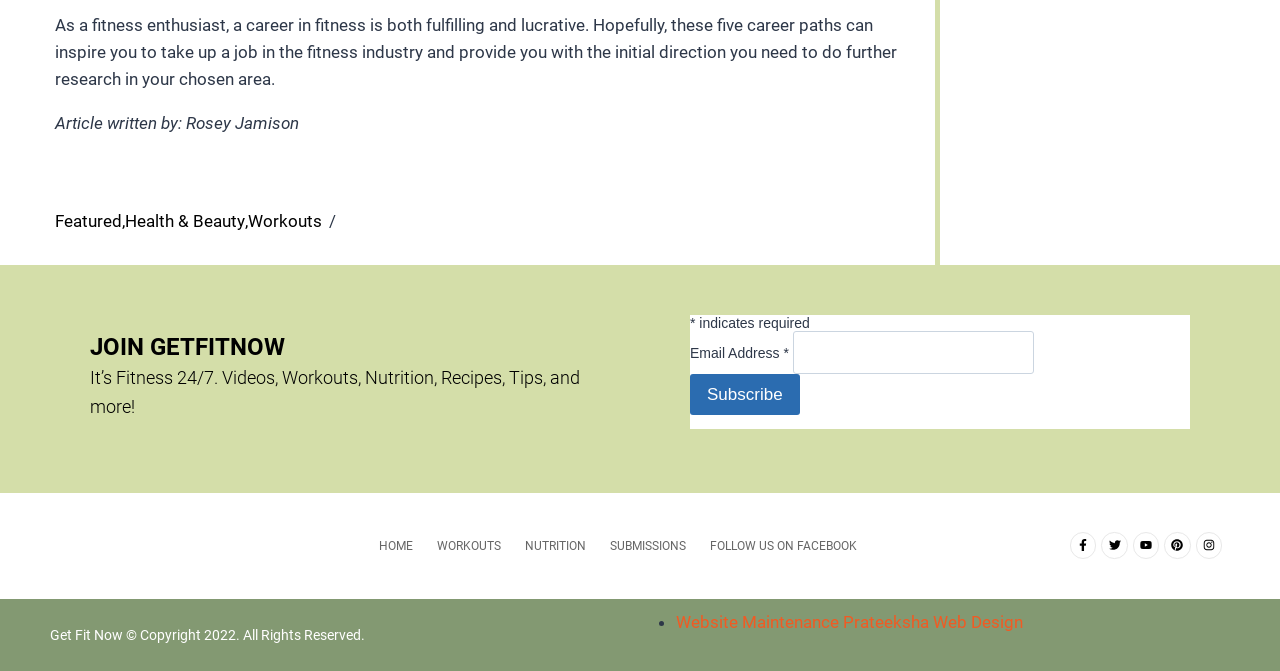Determine the bounding box coordinates for the clickable element required to fulfill the instruction: "Share this post on Facebook". Provide the coordinates as four float numbers between 0 and 1, i.e., [left, top, right, bottom].

None